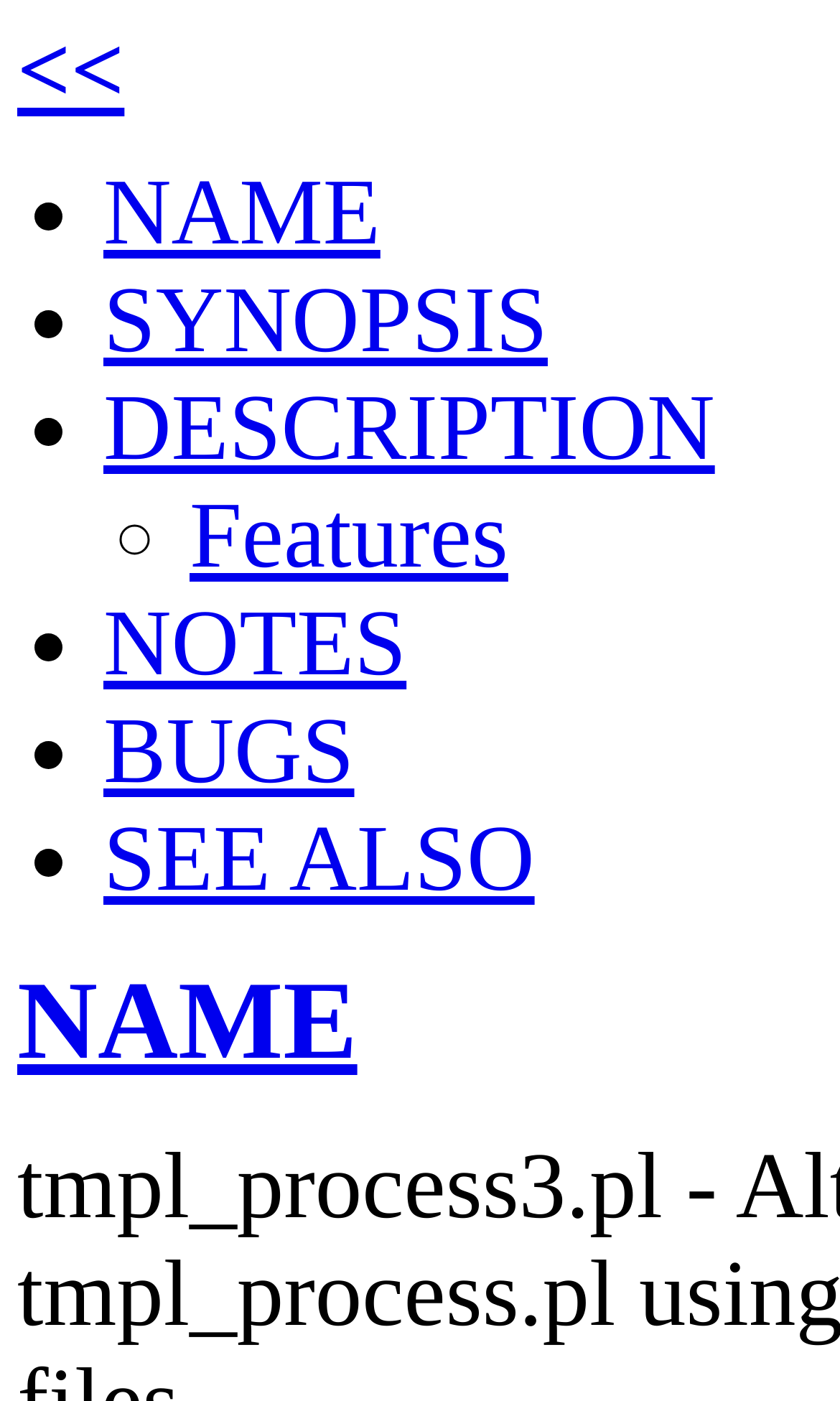Show the bounding box coordinates for the element that needs to be clicked to execute the following instruction: "view SYNOPSIS". Provide the coordinates in the form of four float numbers between 0 and 1, i.e., [left, top, right, bottom].

[0.123, 0.192, 0.652, 0.266]